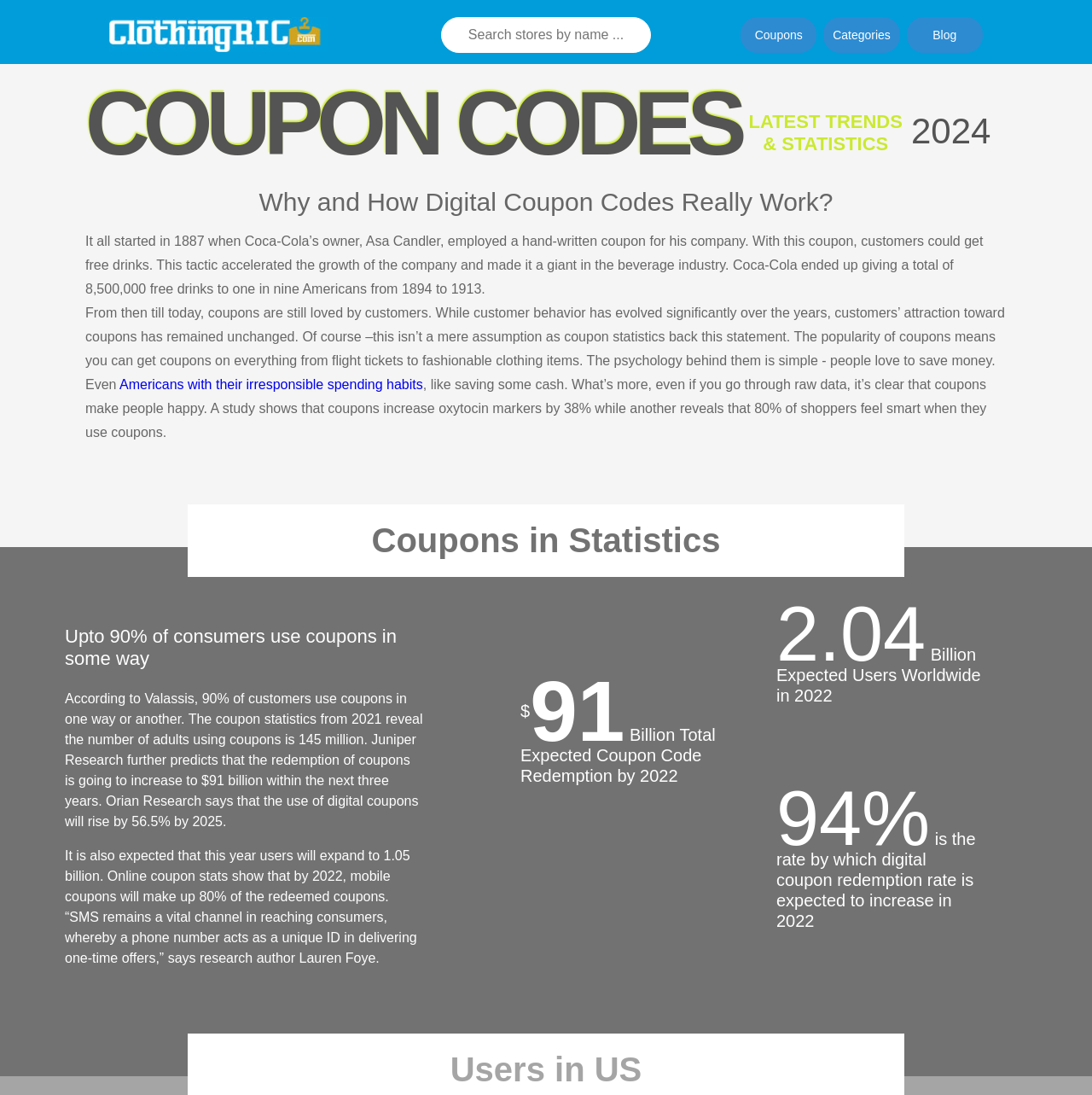Find the bounding box coordinates of the clickable region needed to perform the following instruction: "View coupon statistics". The coordinates should be provided as four float numbers between 0 and 1, i.e., [left, top, right, bottom].

[0.172, 0.461, 0.828, 0.527]